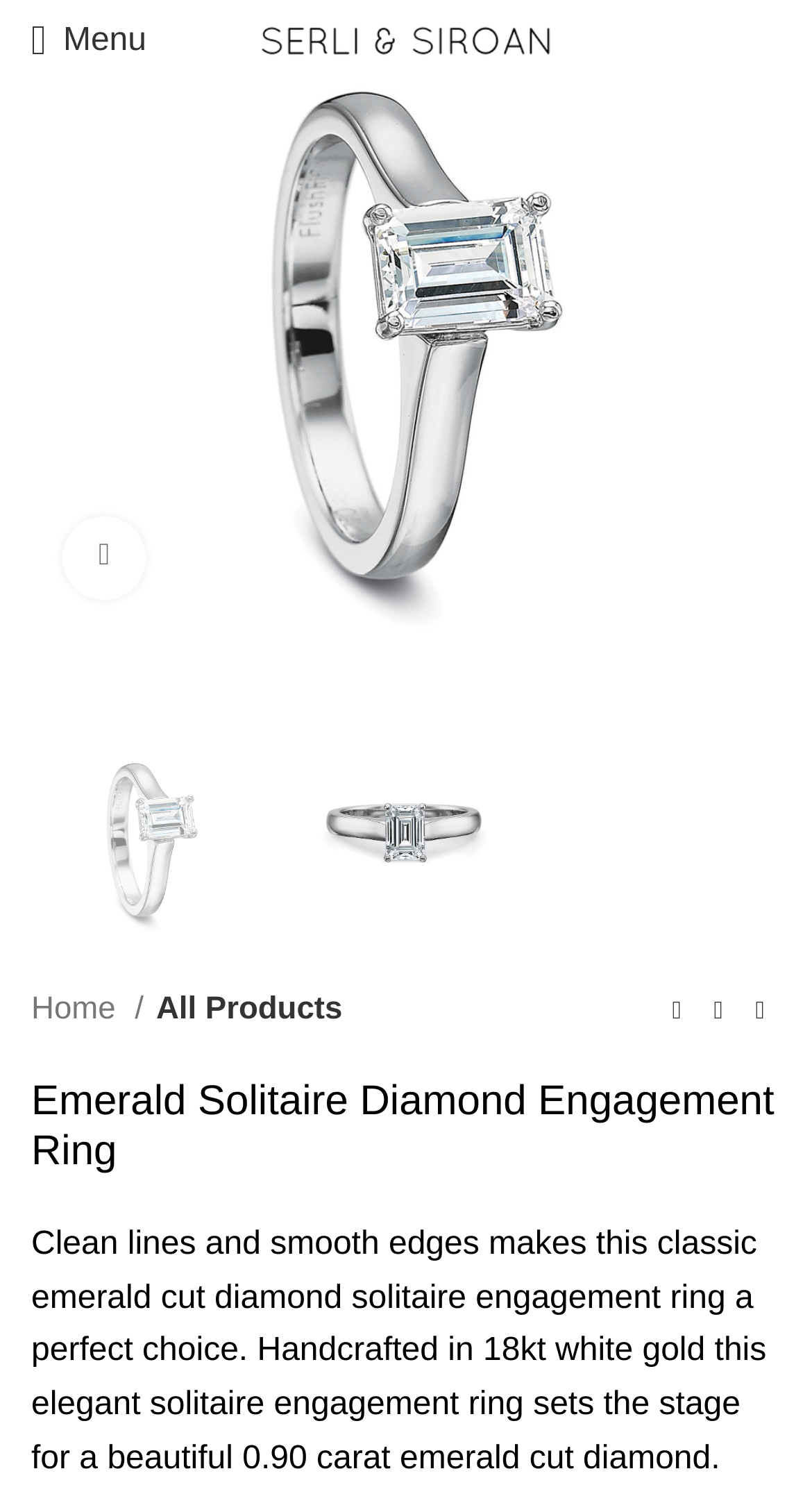Find the bounding box coordinates for the area that should be clicked to accomplish the instruction: "Click to enlarge".

[0.077, 0.342, 0.179, 0.397]